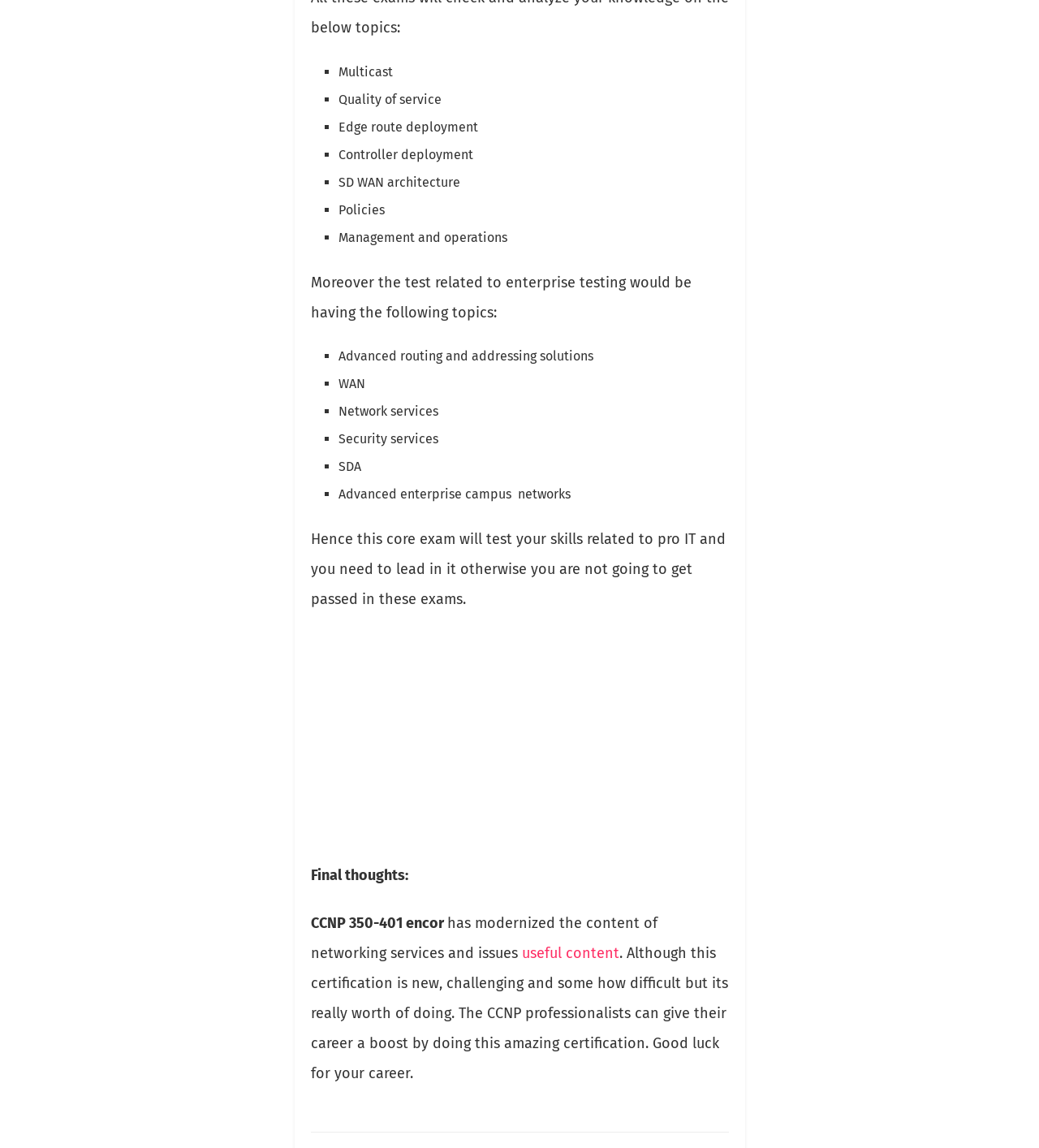Please predict the bounding box coordinates of the element's region where a click is necessary to complete the following instruction: "Click on the 'Wheon' link". The coordinates should be represented by four float numbers between 0 and 1, i.e., [left, top, right, bottom].

[0.055, 0.903, 0.184, 0.923]